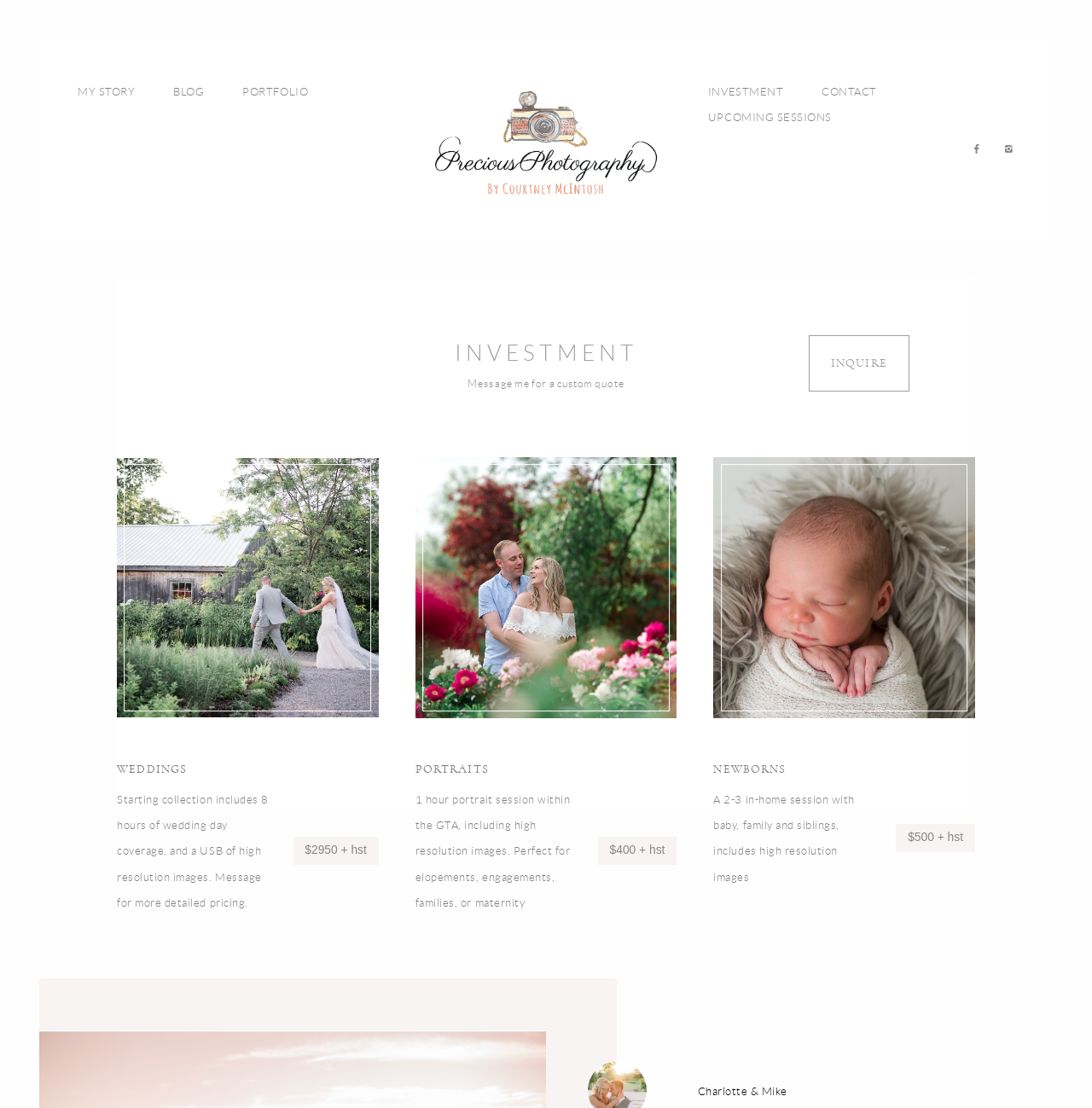What is the photographer's name?
Please provide a comprehensive and detailed answer to the question.

The photographer's name is Courtney McIntosh, which is mentioned in the link 'PRECIOUS PHOTOGRAPHY BY COURTNEY MCINTOSH' at the top of the webpage.